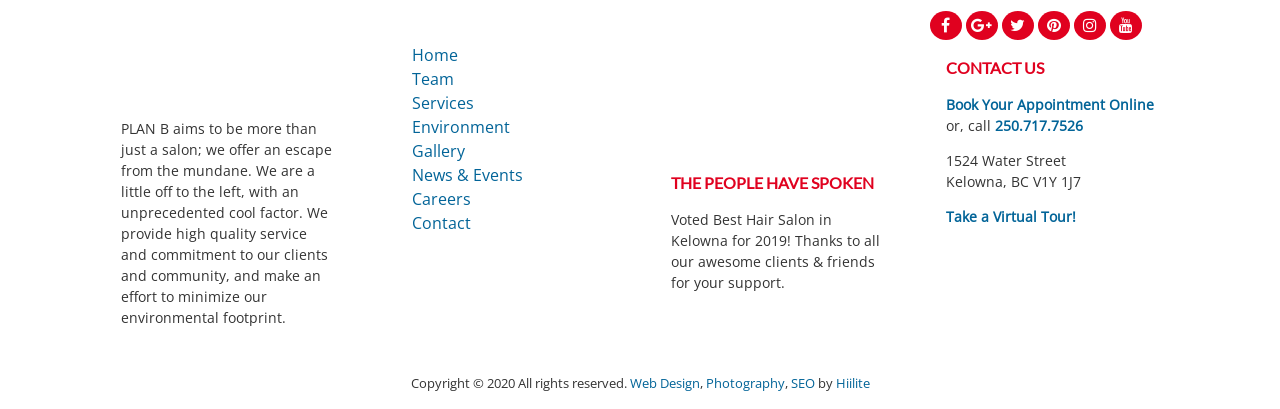Please specify the bounding box coordinates of the region to click in order to perform the following instruction: "Book an appointment online".

[0.739, 0.233, 0.902, 0.279]